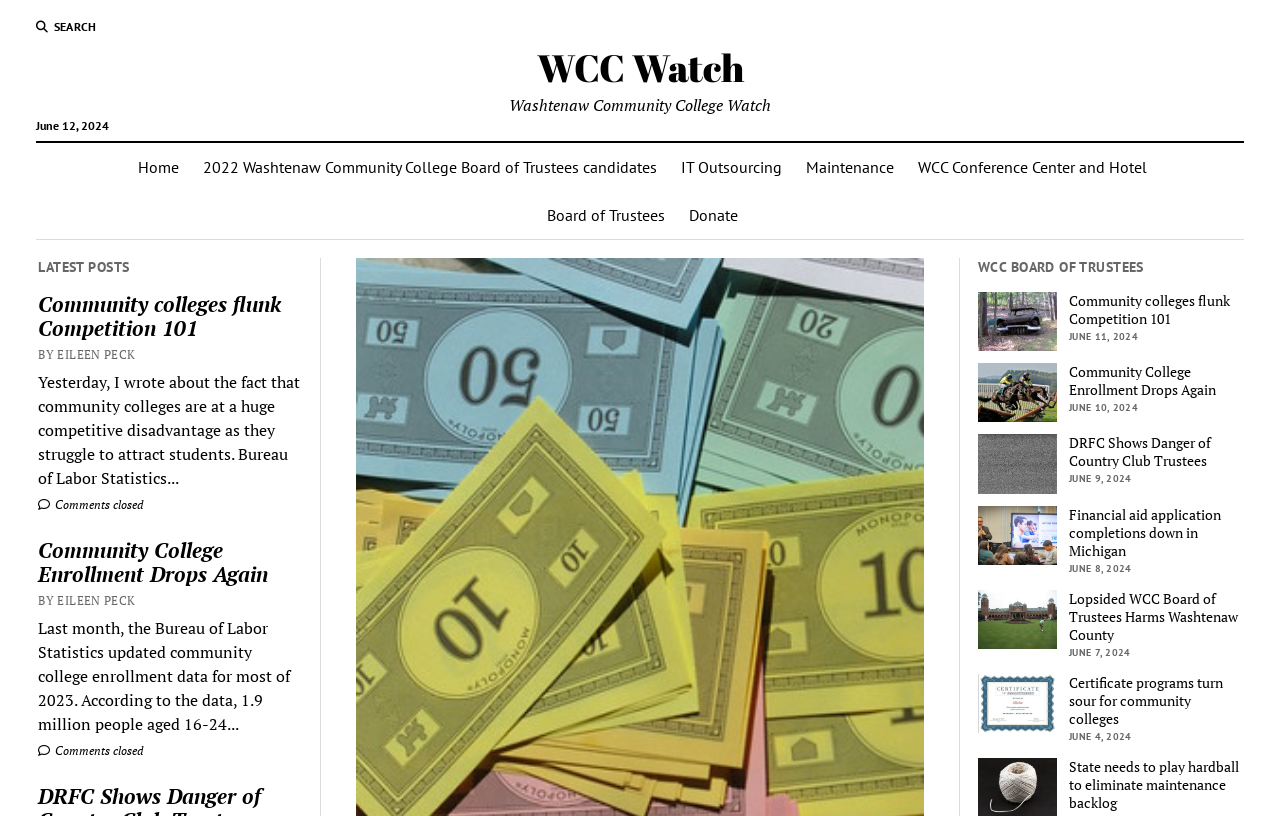Provide the bounding box coordinates of the HTML element this sentence describes: "WCC Watch".

[0.419, 0.051, 0.581, 0.114]